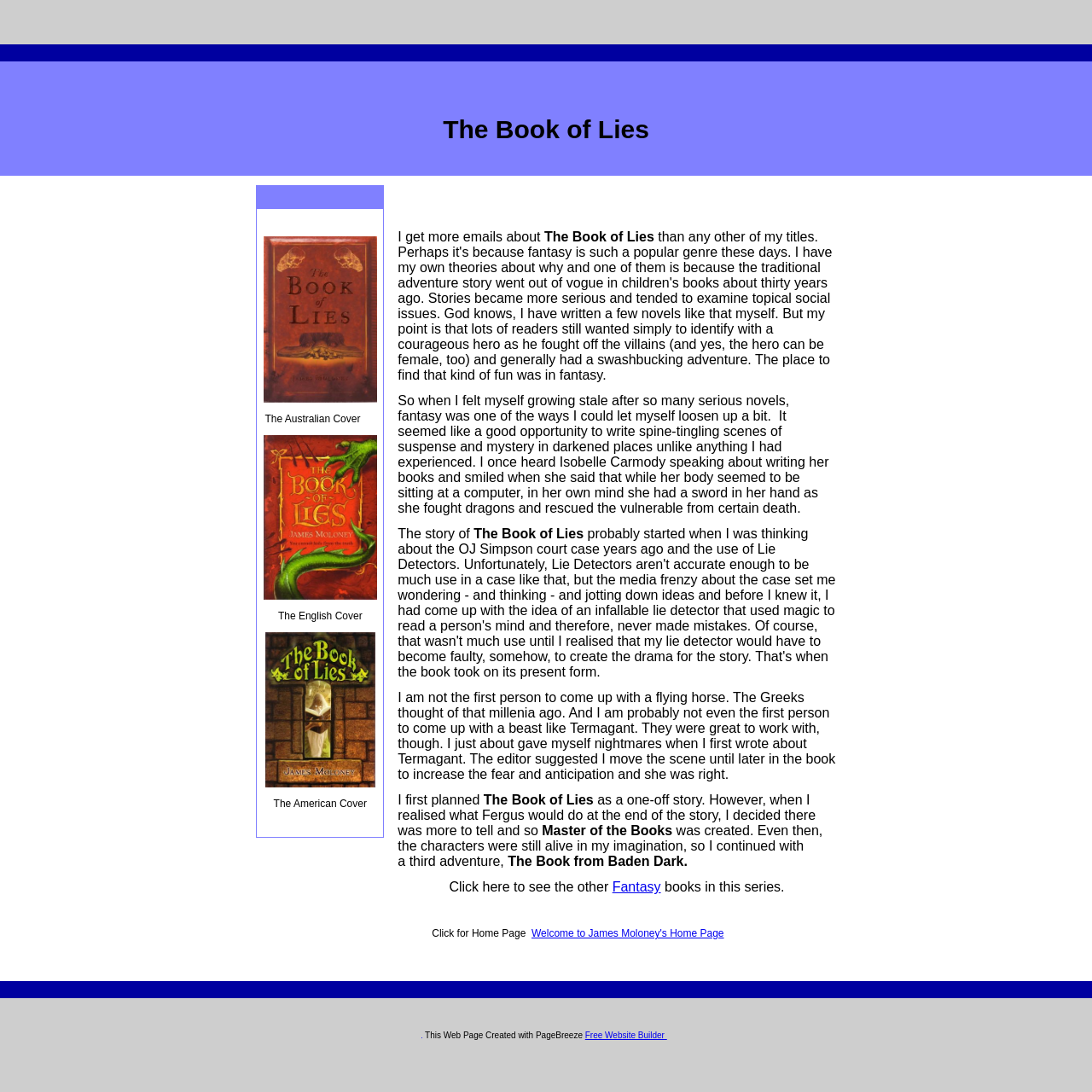What is the name of the author's third adventure?
Identify the answer in the screenshot and reply with a single word or phrase.

The Book from Baden Dark